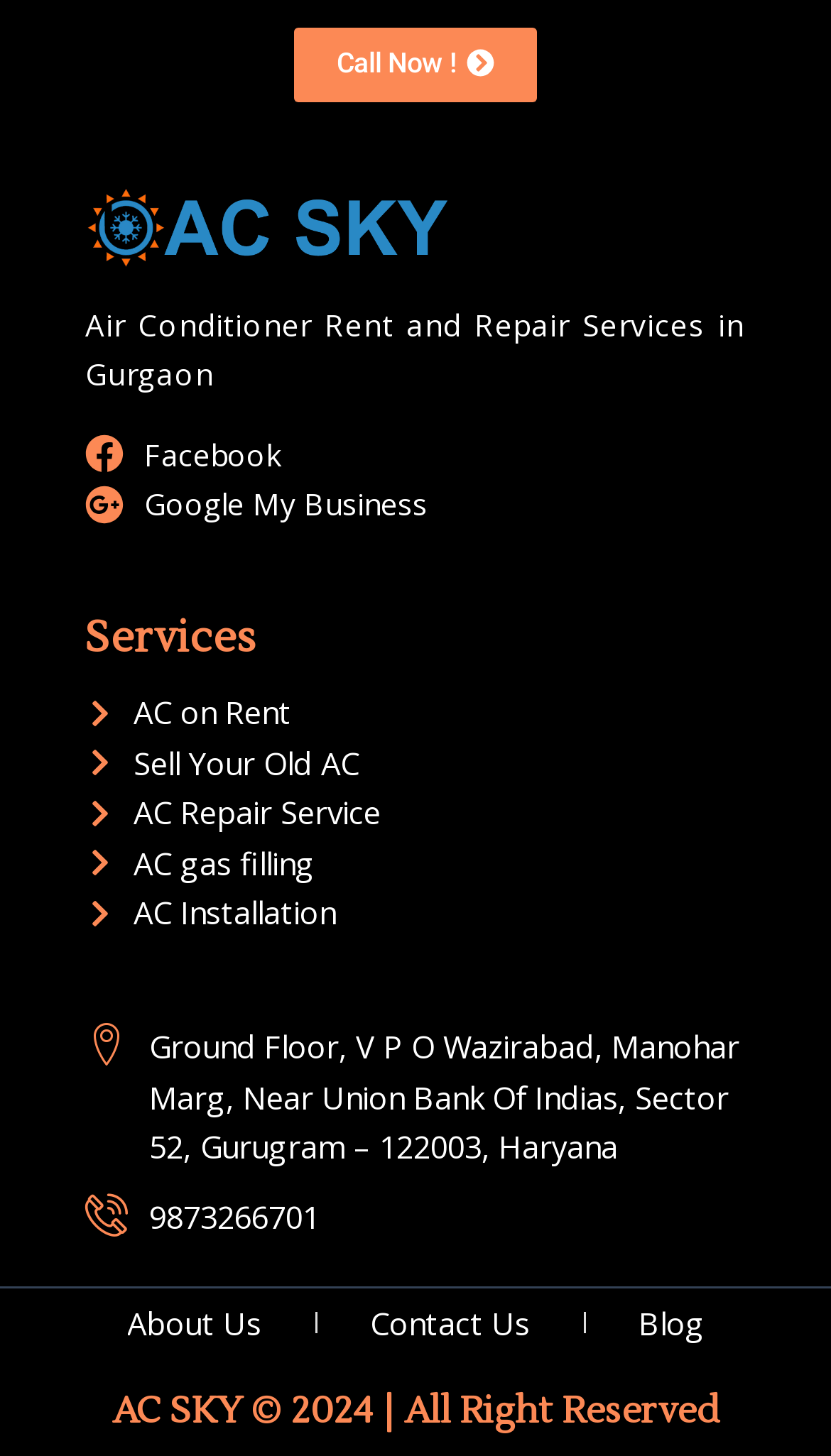Give a one-word or phrase response to the following question: What is the company's phone number?

9873266701